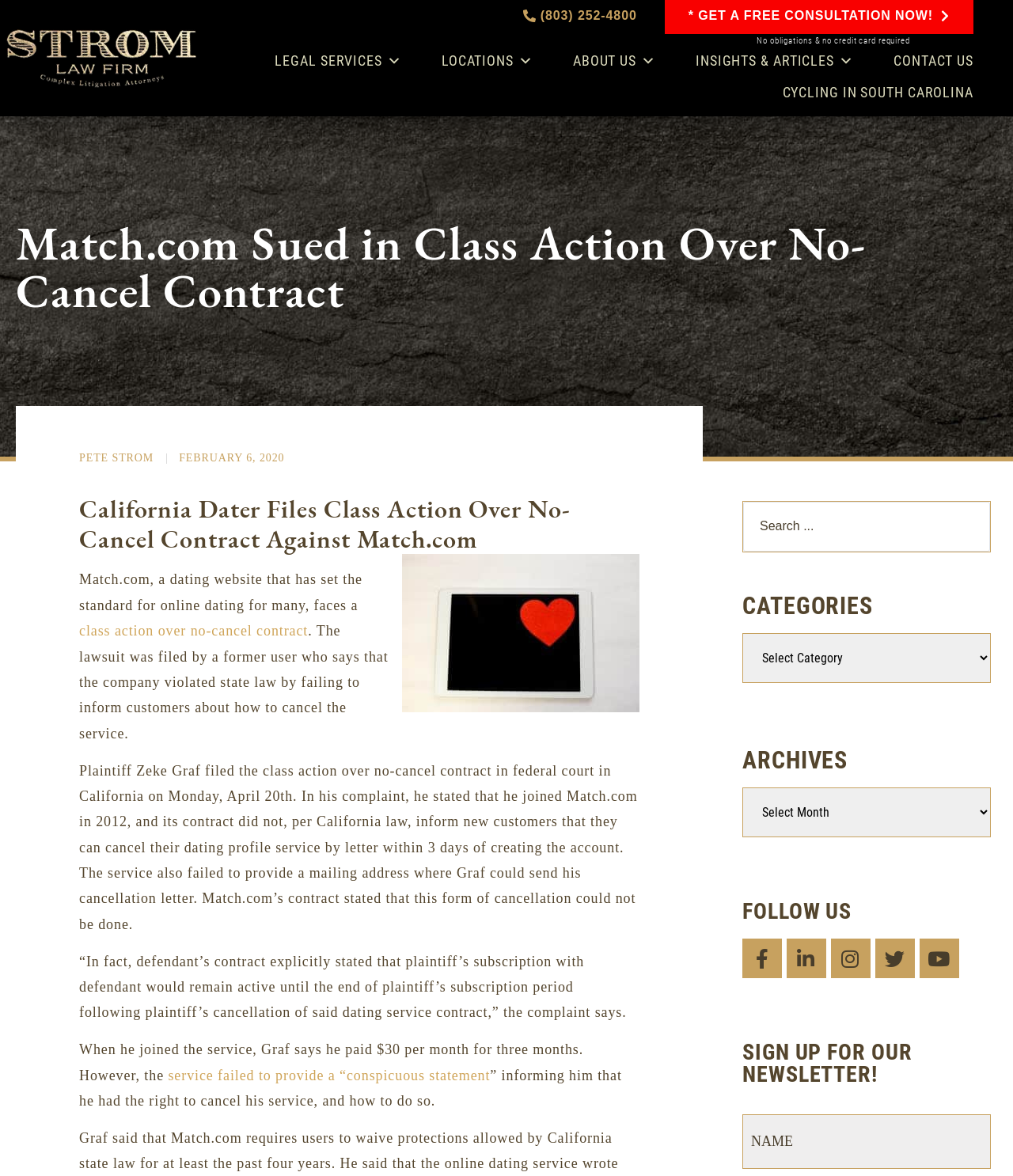Locate and provide the bounding box coordinates for the HTML element that matches this description: "Insights & Articles".

[0.648, 0.038, 0.843, 0.065]